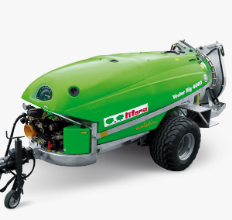What is the price of the Tifone Vector Big 4000L?
Based on the image content, provide your answer in one word or a short phrase.

$95,000